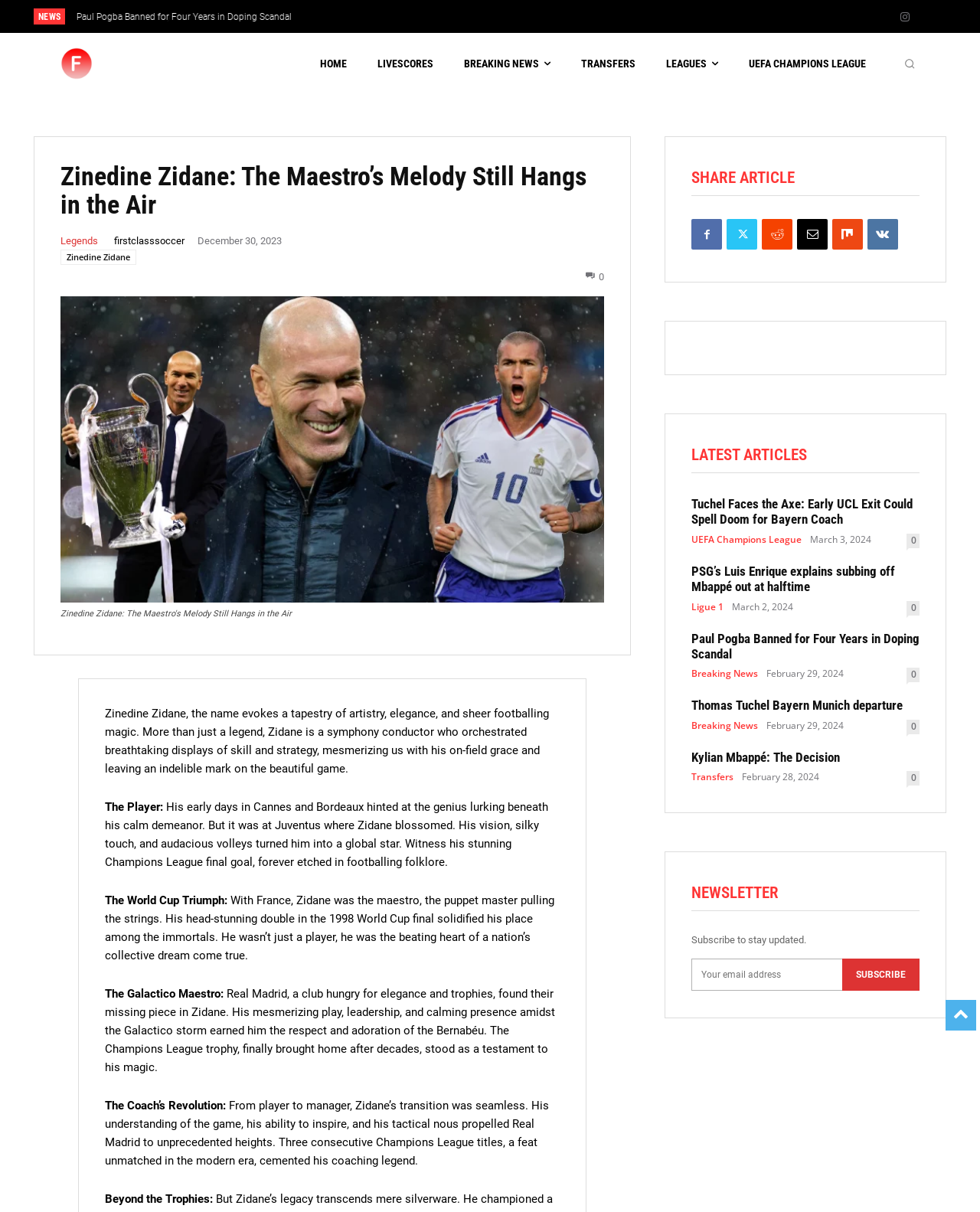Summarize the webpage with a detailed and informative caption.

This webpage is about Zinedine Zidane, a legendary French footballer. At the top, there is a navigation bar with links to "HOME", "LIVESCORES", "BREAKING NEWS", "TRANSFERS", "LEAGUES", and "UEFA CHAMPIONS LEAGUE". Below the navigation bar, there is a section with a heading "NEWS" and five news article links, including "Tuchel Faces the Axe: Early UCL Exit Could Spell Doom for Bayern Coach", "PSG’s Luis Enrique explains subbing off Mbappé out at halftime", and "Paul Pogba Banned for Four Years in Doping Scandal".

The main content of the webpage is an article about Zinedine Zidane, with a heading "Zinedine Zidane: The Maestro’s Melody Still Hangs in the Air". The article is divided into sections, including "The Player", "The World Cup Triumph", "The Galactico Maestro", "The Coach’s Revolution", and "Beyond the Trophies". Each section has a brief description of Zidane's achievements and contributions to the football world.

On the right side of the article, there is a section with a heading "SHARE ARTICLE" and social media links to share the article. Below that, there is a section with a heading "LATEST ARTICLES" and three news article links, including "Tuchel Faces the Axe: Early UCL Exit Could Spell Doom for Bayern Coach", "PSG’s Luis Enrique explains subbing off Mbappé out at halftime", and "Paul Pogba Banned for Four Years in Doping Scandal".

At the bottom of the webpage, there is a logo of "firstclasssoccer" and a search button.